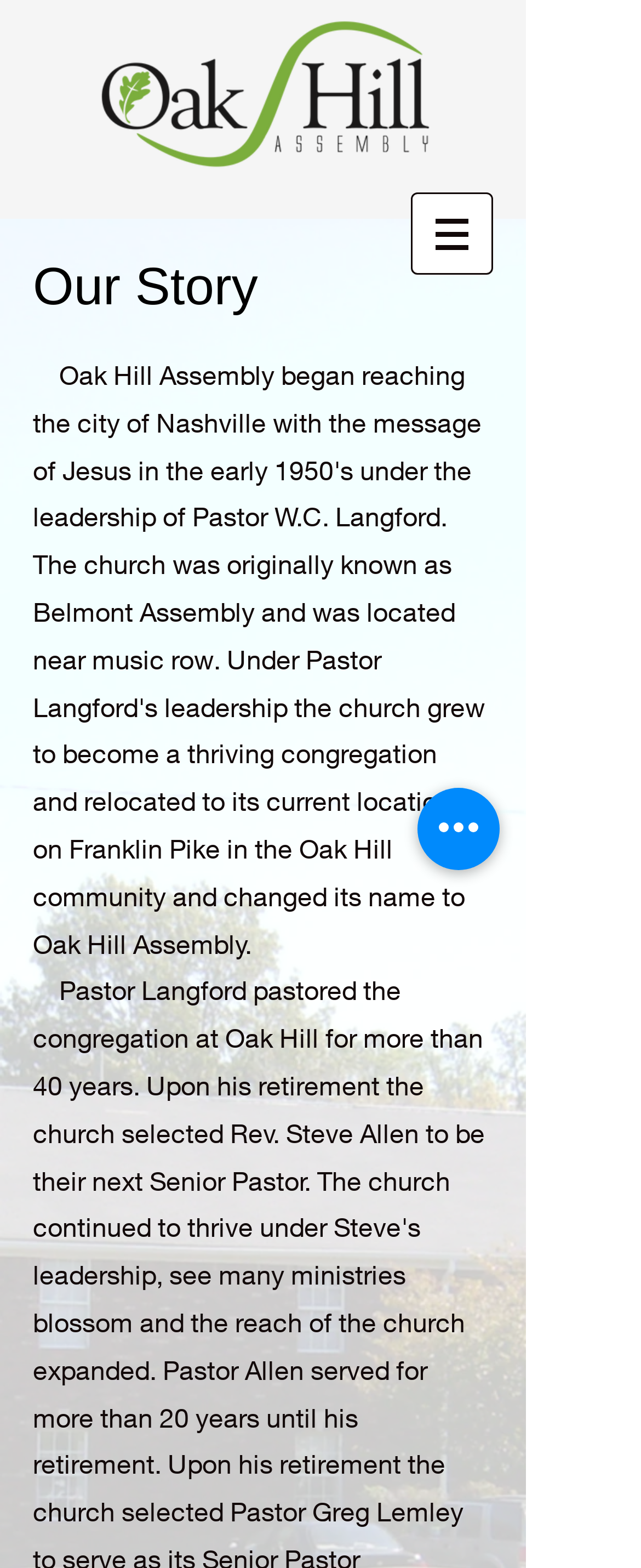Reply to the question below using a single word or brief phrase:
What is the logo of the website?

Oak Hill Assembly